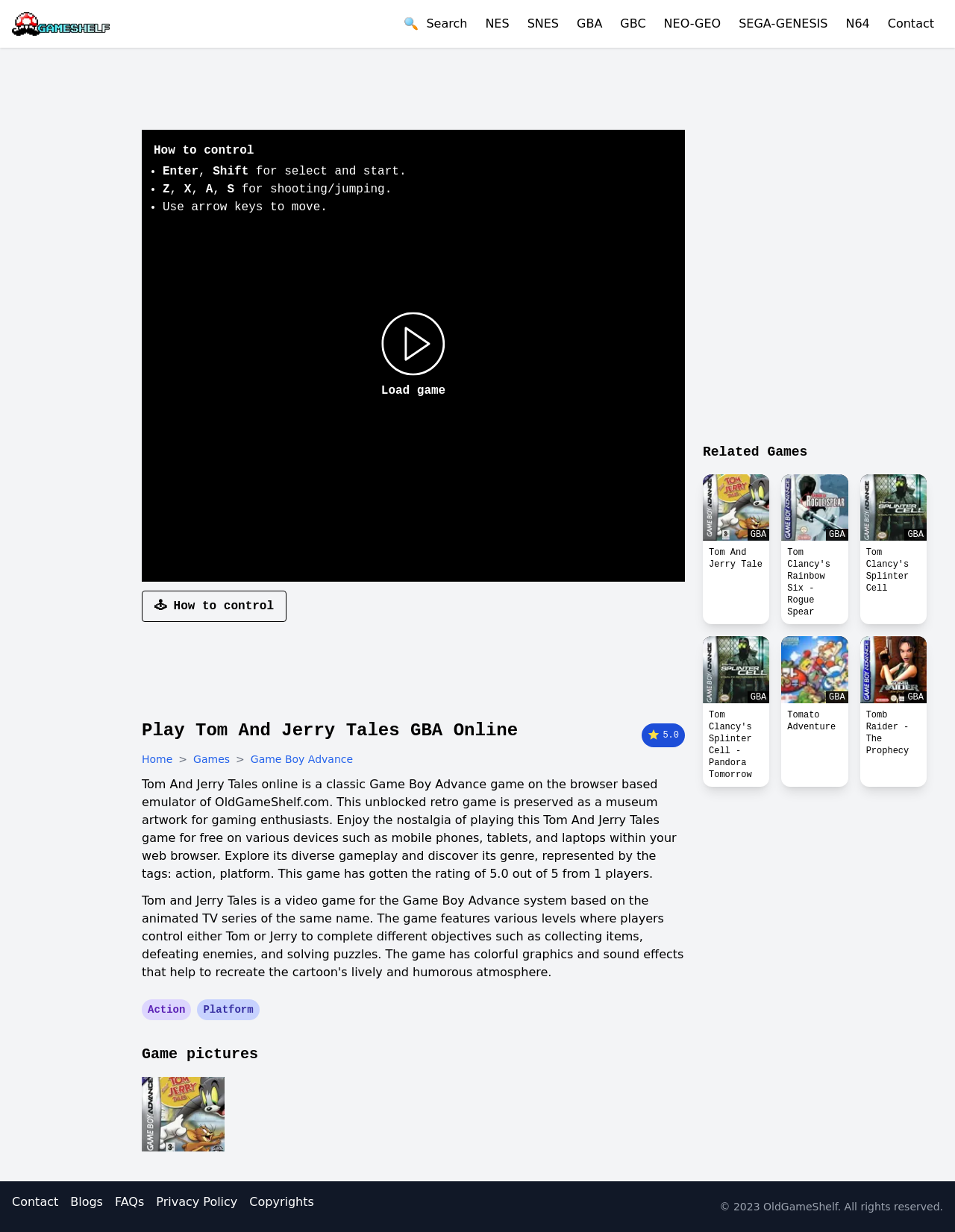Please answer the following query using a single word or phrase: 
What is the genre of Tom And Jerry Tales game?

action, platform